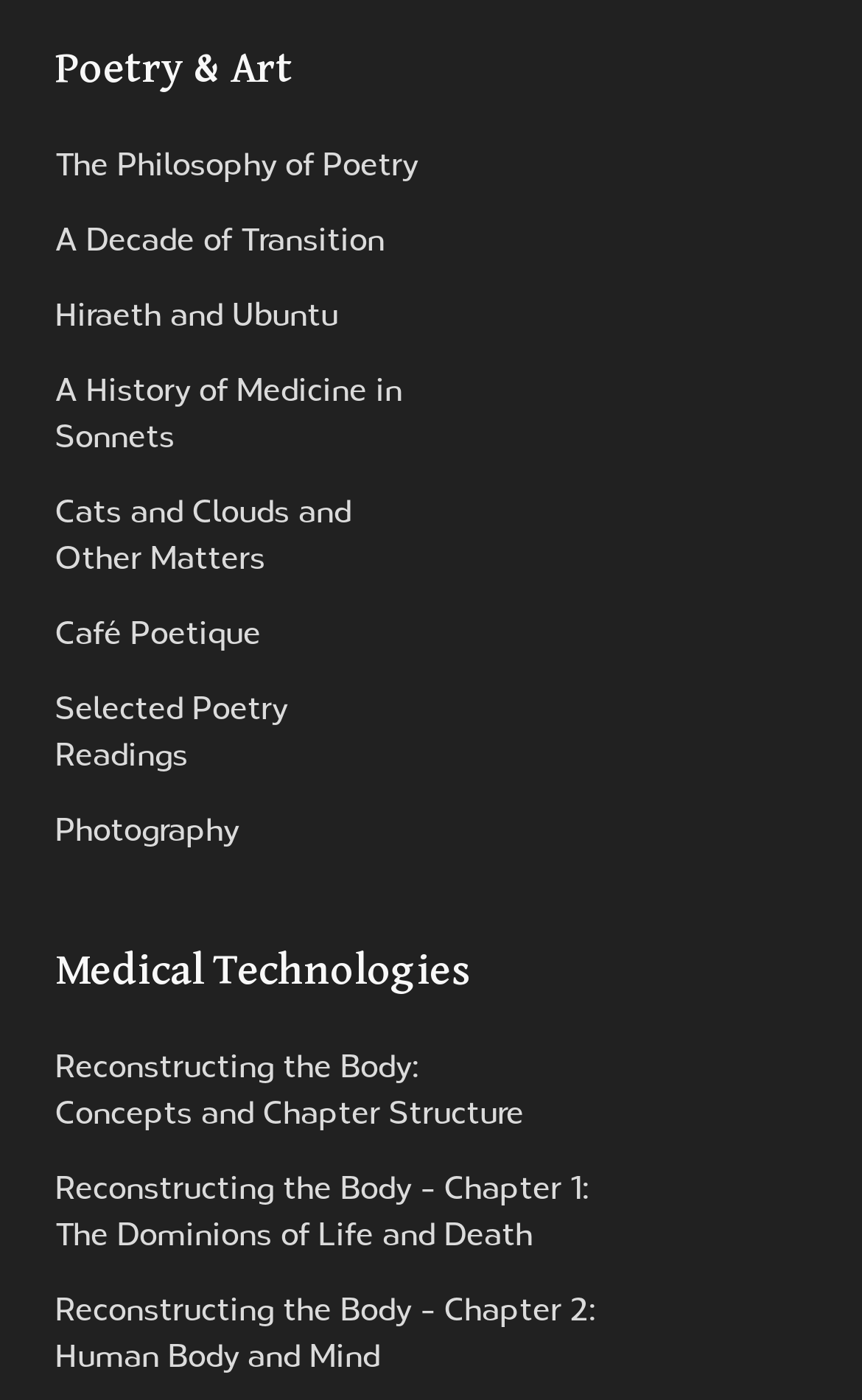How many headings are on the webpage?
Using the visual information, reply with a single word or short phrase.

2